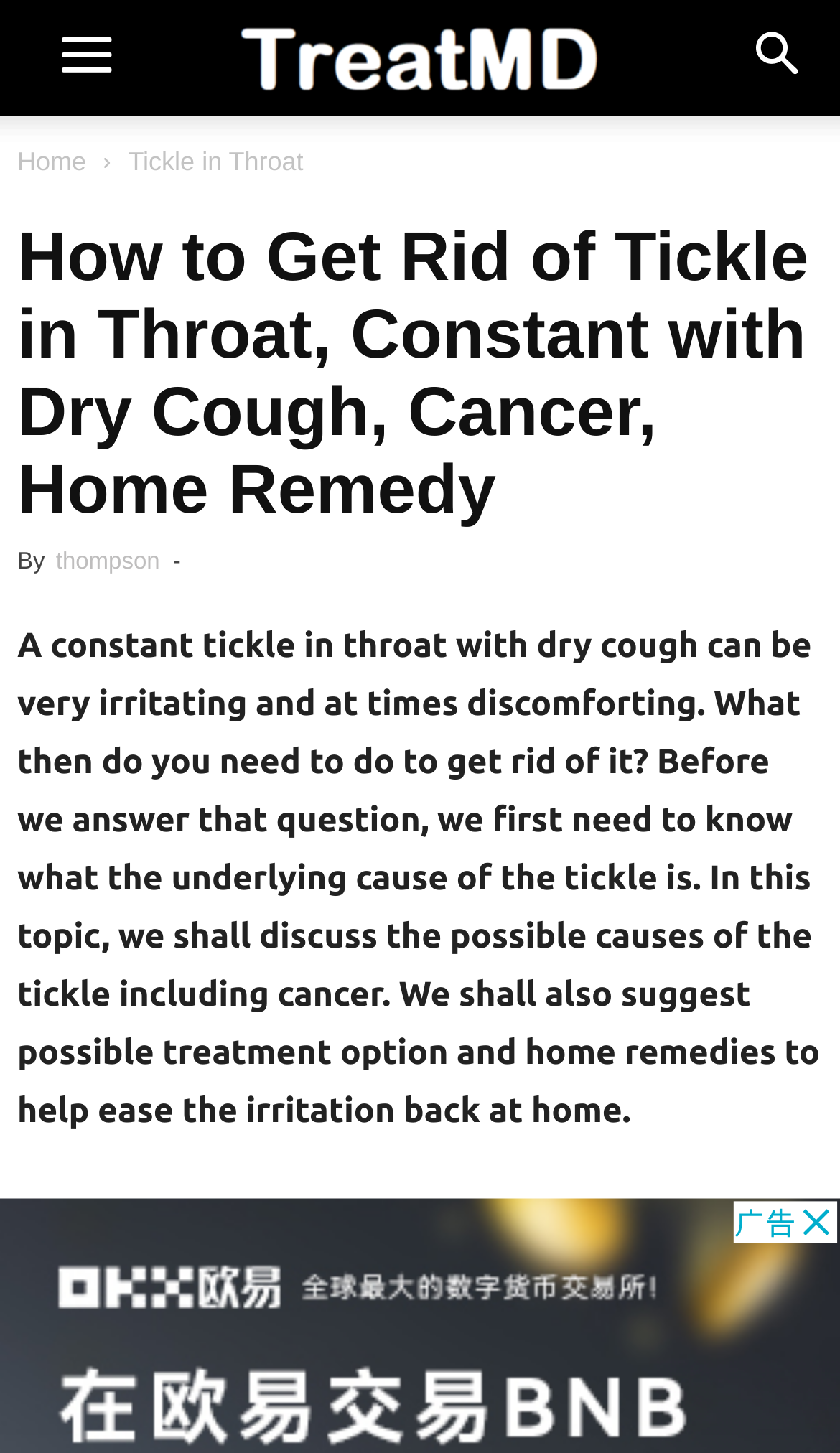Using the provided element description: "aria-label="Search"", identify the bounding box coordinates. The coordinates should be four floats between 0 and 1 in the order [left, top, right, bottom].

[0.856, 0.0, 1.0, 0.08]